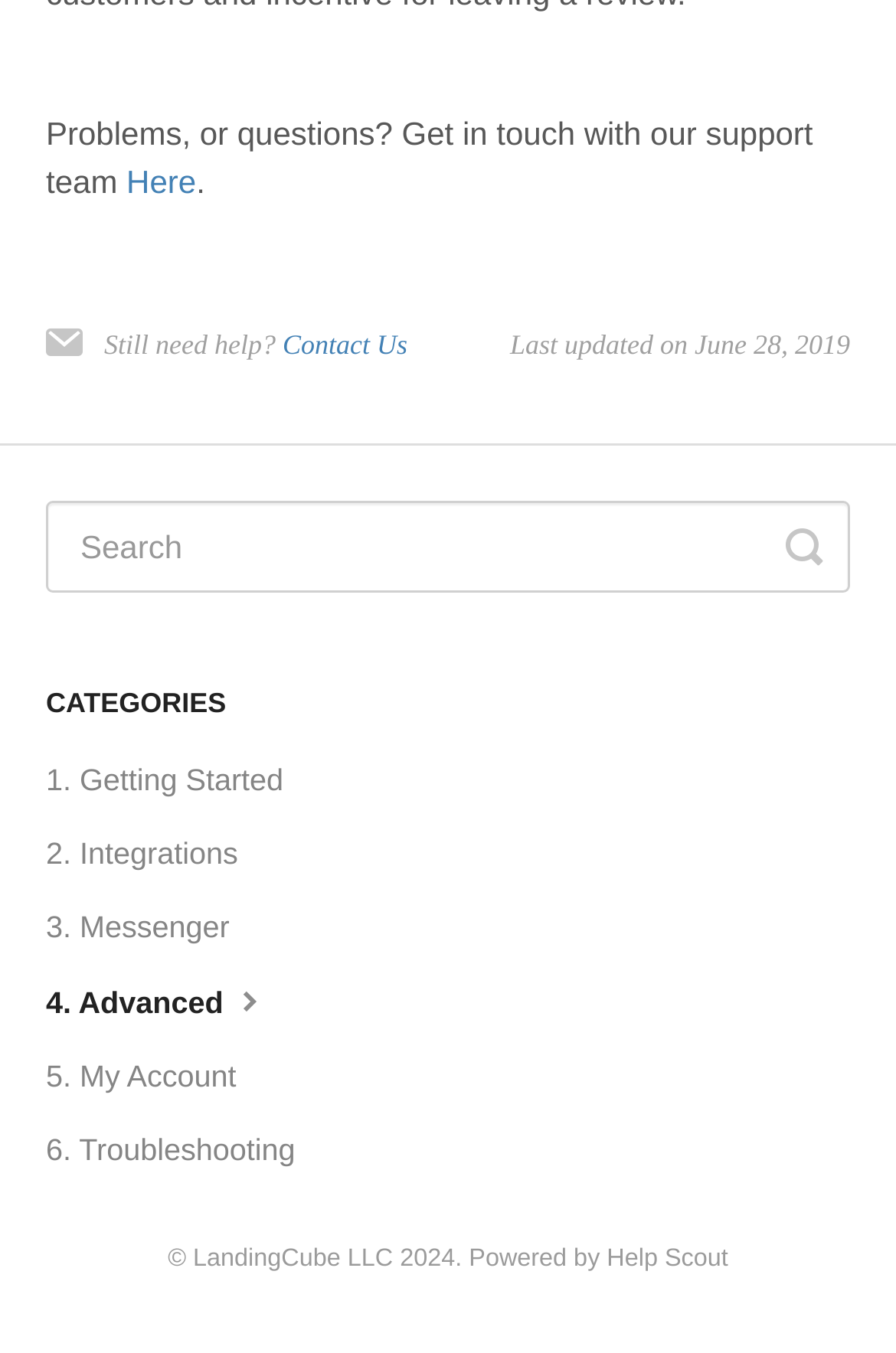Using the information in the image, give a detailed answer to the following question: What is the category list for?

The category list appears to be a list of topics or sections, including 'Getting Started', 'Integrations', 'Messenger', and others, which are likely related to the main content of the webpage.